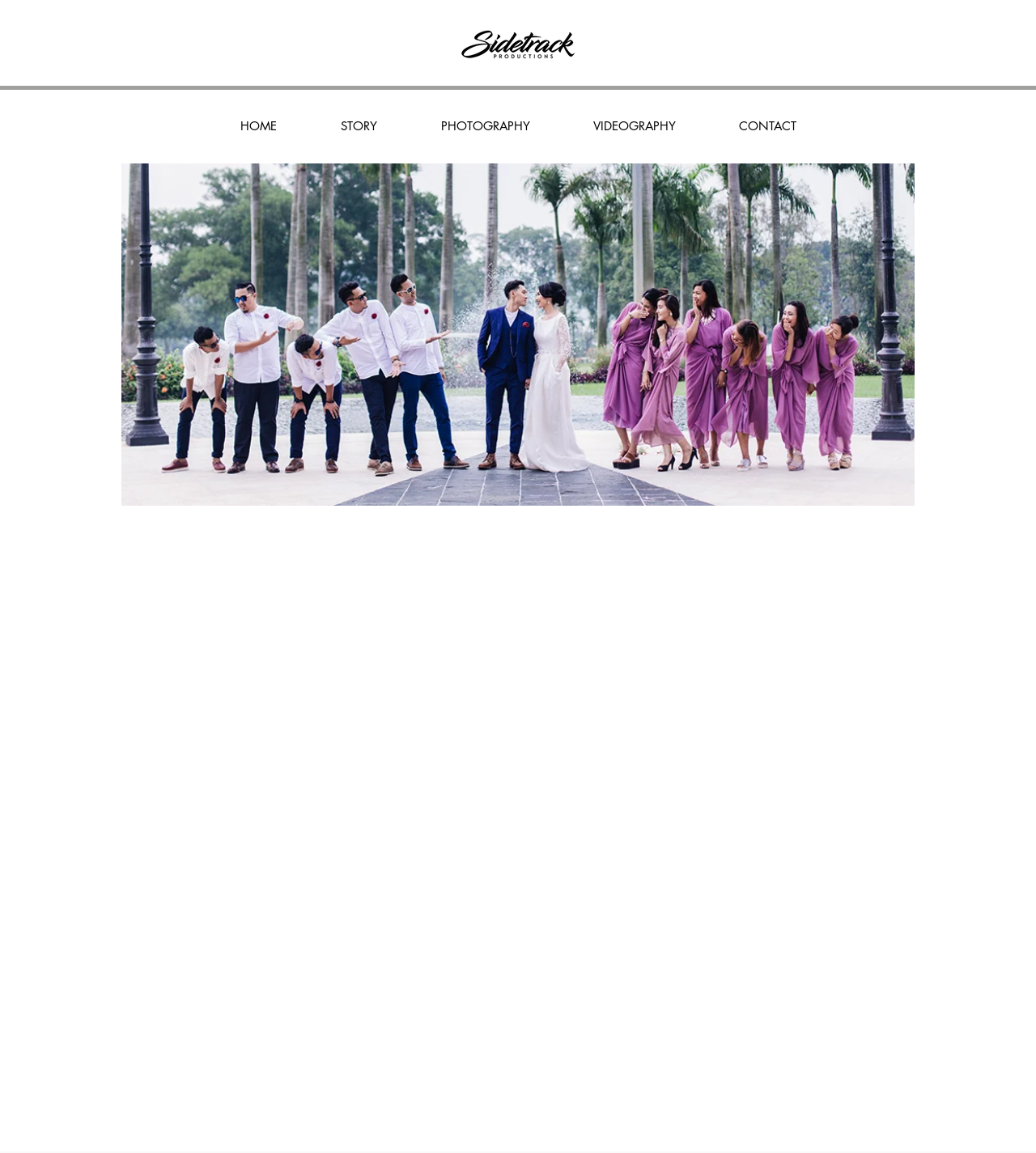Please specify the bounding box coordinates of the element that should be clicked to execute the given instruction: 'Message us on Whatsapp'. Ensure the coordinates are four float numbers between 0 and 1, expressed as [left, top, right, bottom].

None